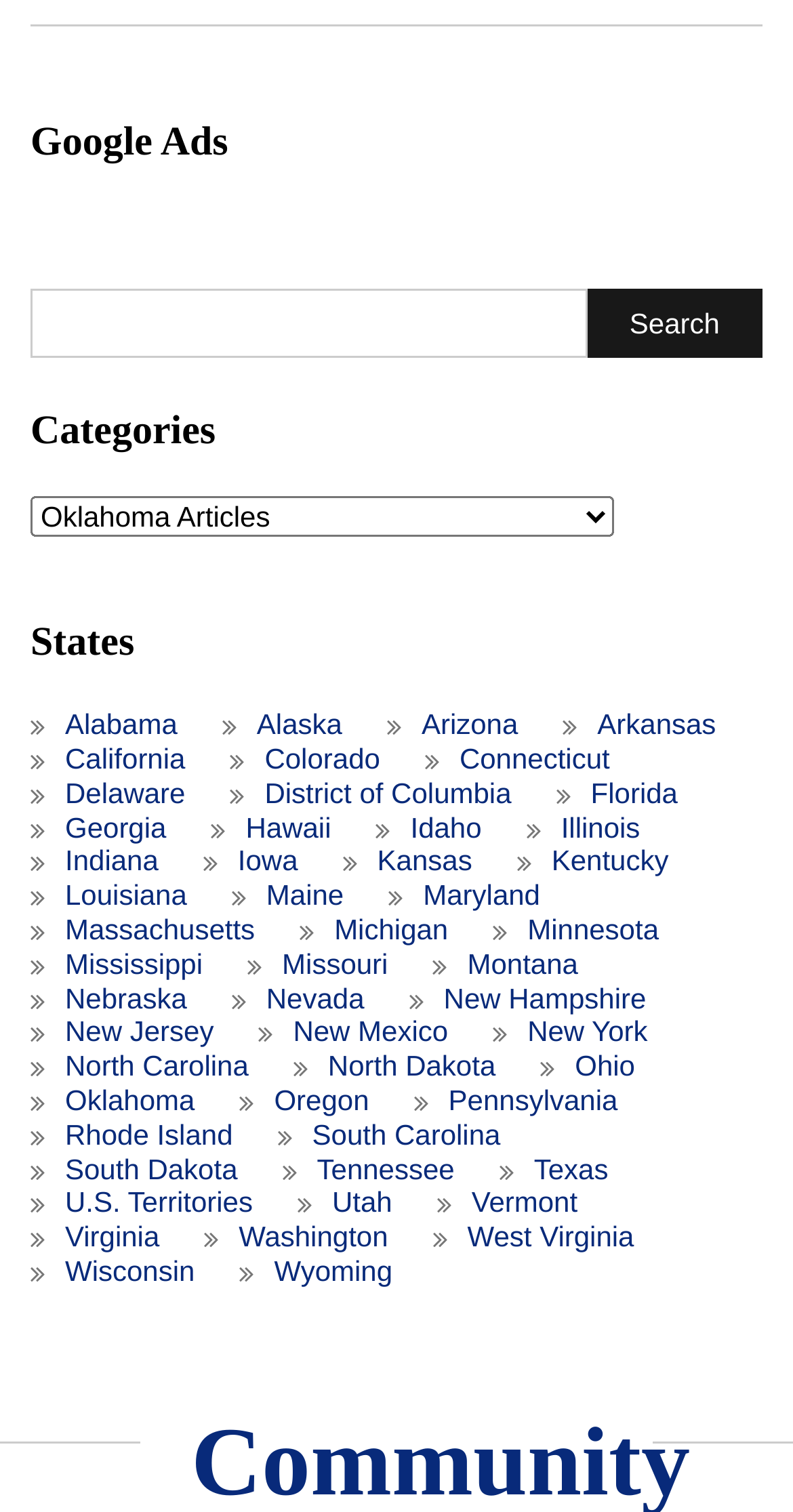Identify the bounding box for the described UI element: "Virginia".

[0.038, 0.807, 0.258, 0.83]